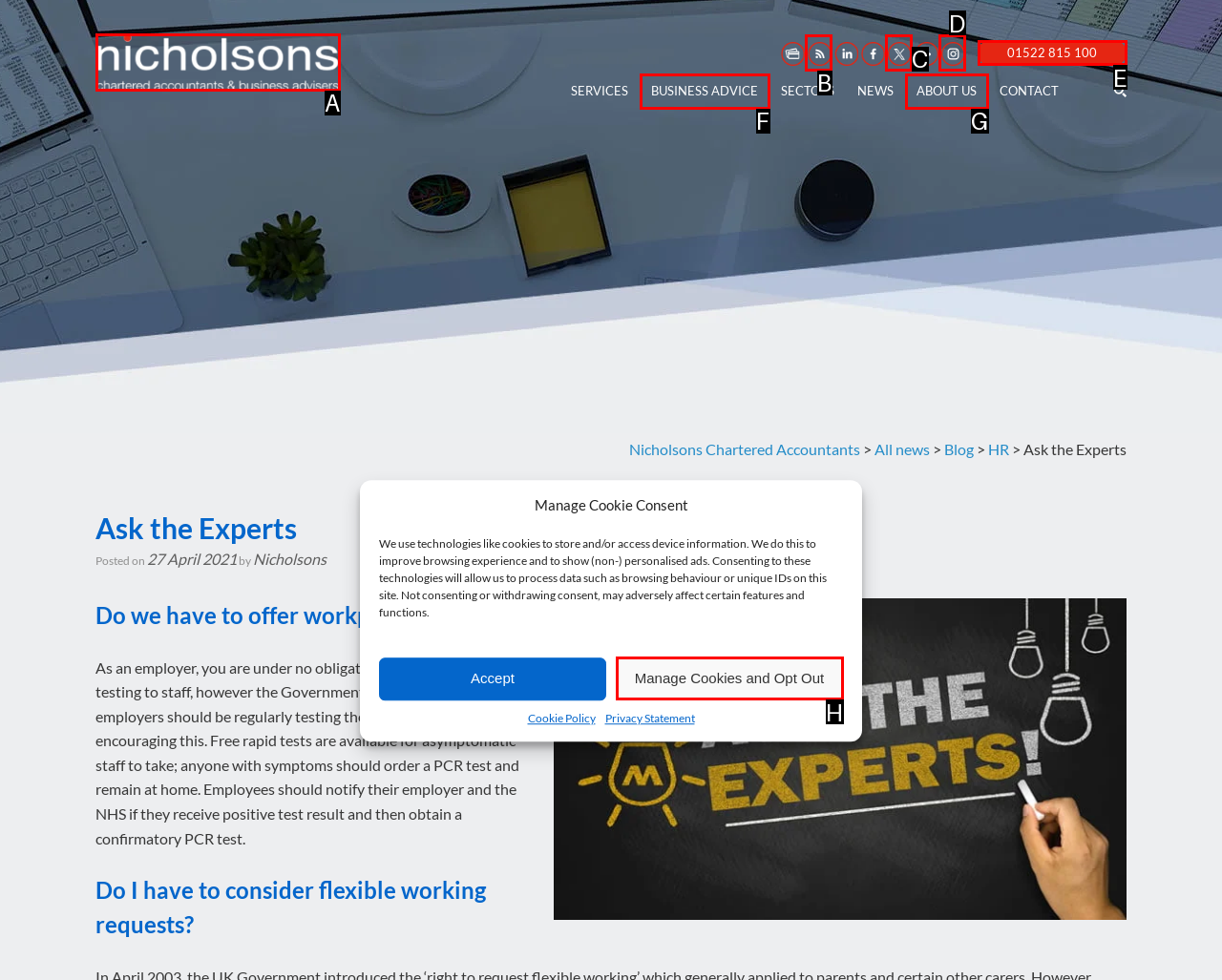Select the letter of the option that corresponds to: Business advice
Provide the letter from the given options.

F